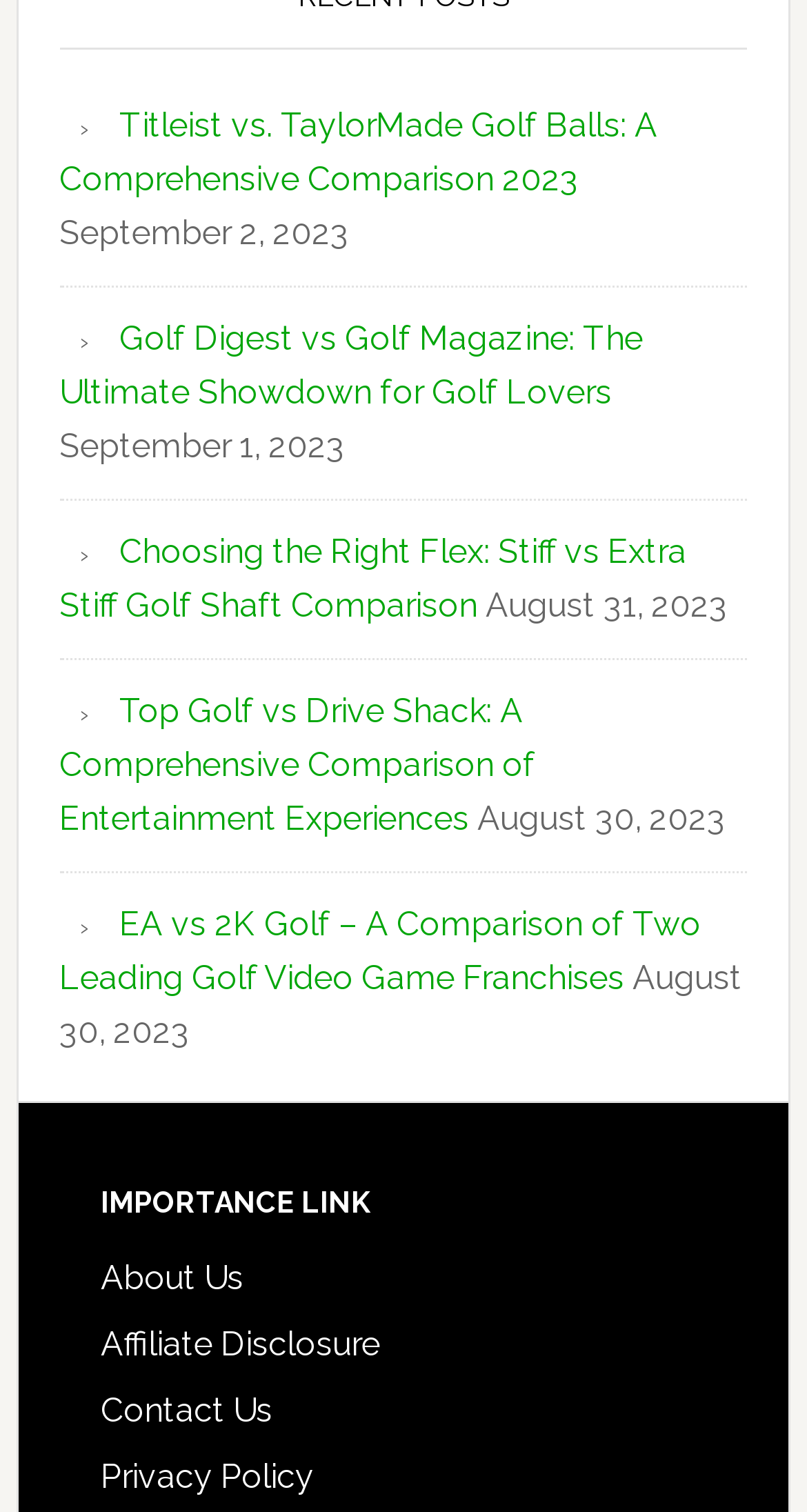What is the vertical position of the 'IMPORTANCE LINK' heading?
Use the image to answer the question with a single word or phrase.

Below the articles